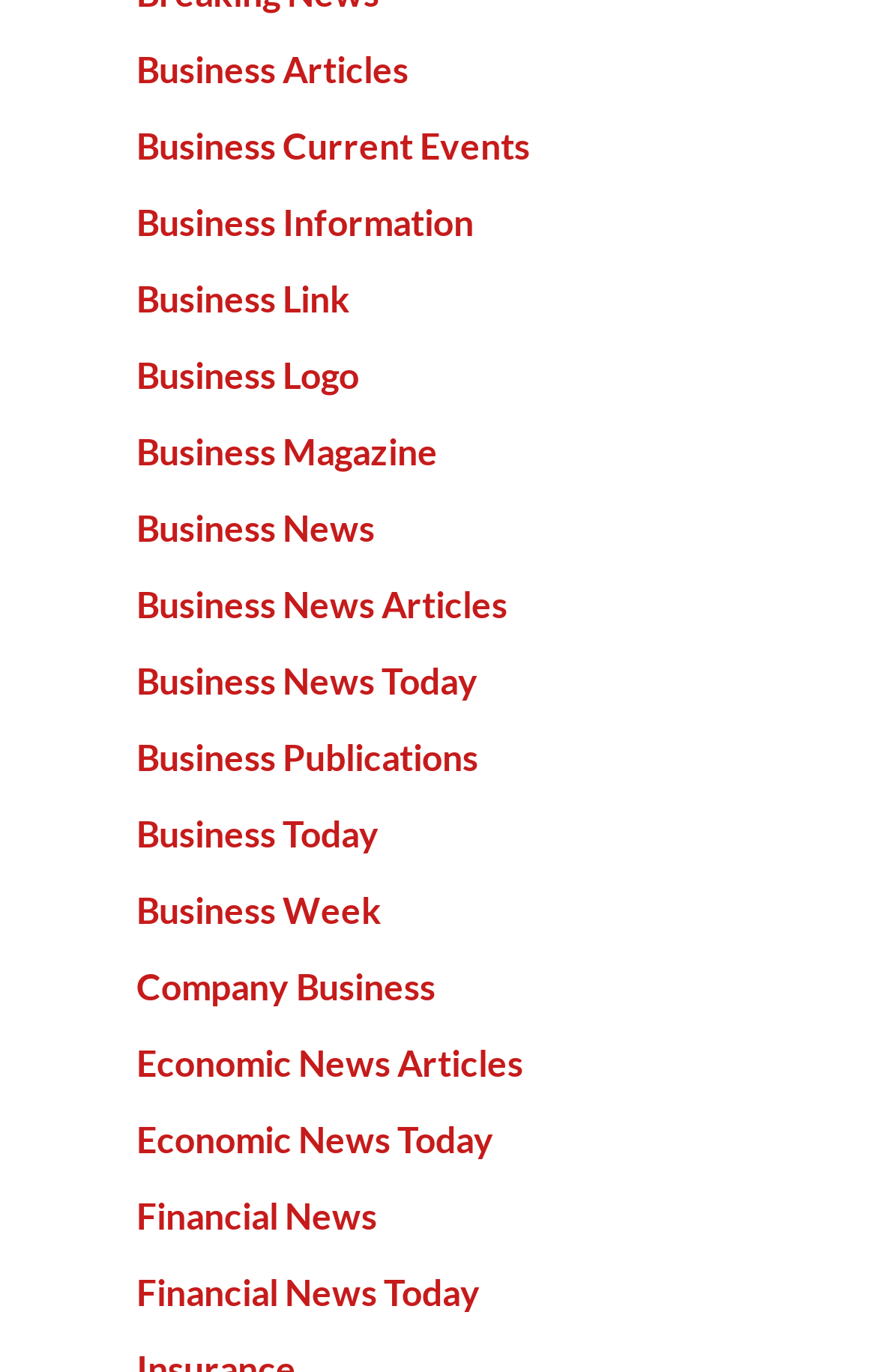How many links have 'Today' in their title?
Please use the image to provide a one-word or short phrase answer.

3